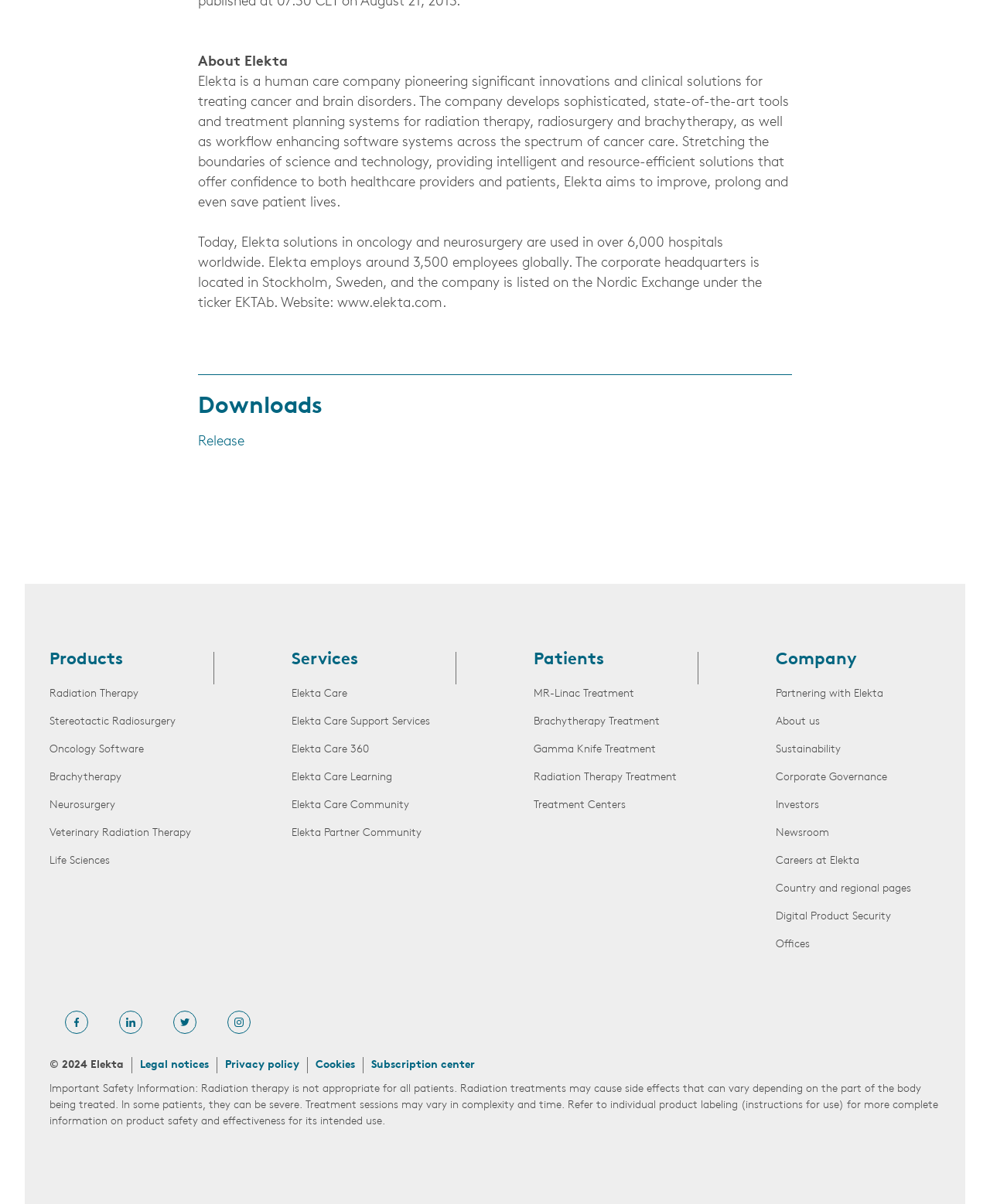Predict the bounding box of the UI element based on the description: "aria-label="Elekta on Instagram"". The coordinates should be four float numbers between 0 and 1, formatted as [left, top, right, bottom].

[0.23, 0.839, 0.253, 0.858]